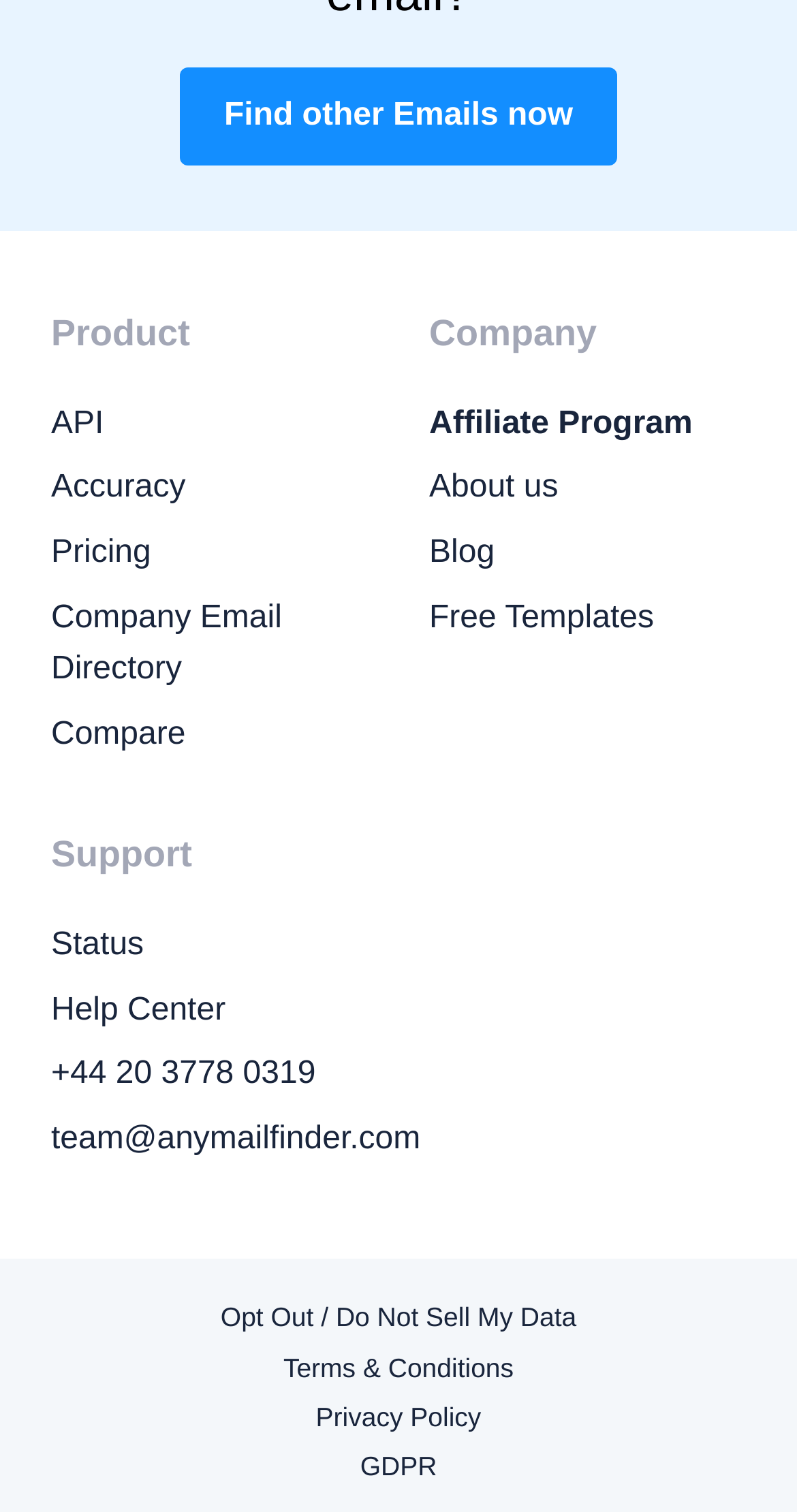Please determine the bounding box coordinates of the element to click in order to execute the following instruction: "Contact the team". The coordinates should be four float numbers between 0 and 1, specified as [left, top, right, bottom].

[0.064, 0.736, 0.936, 0.771]